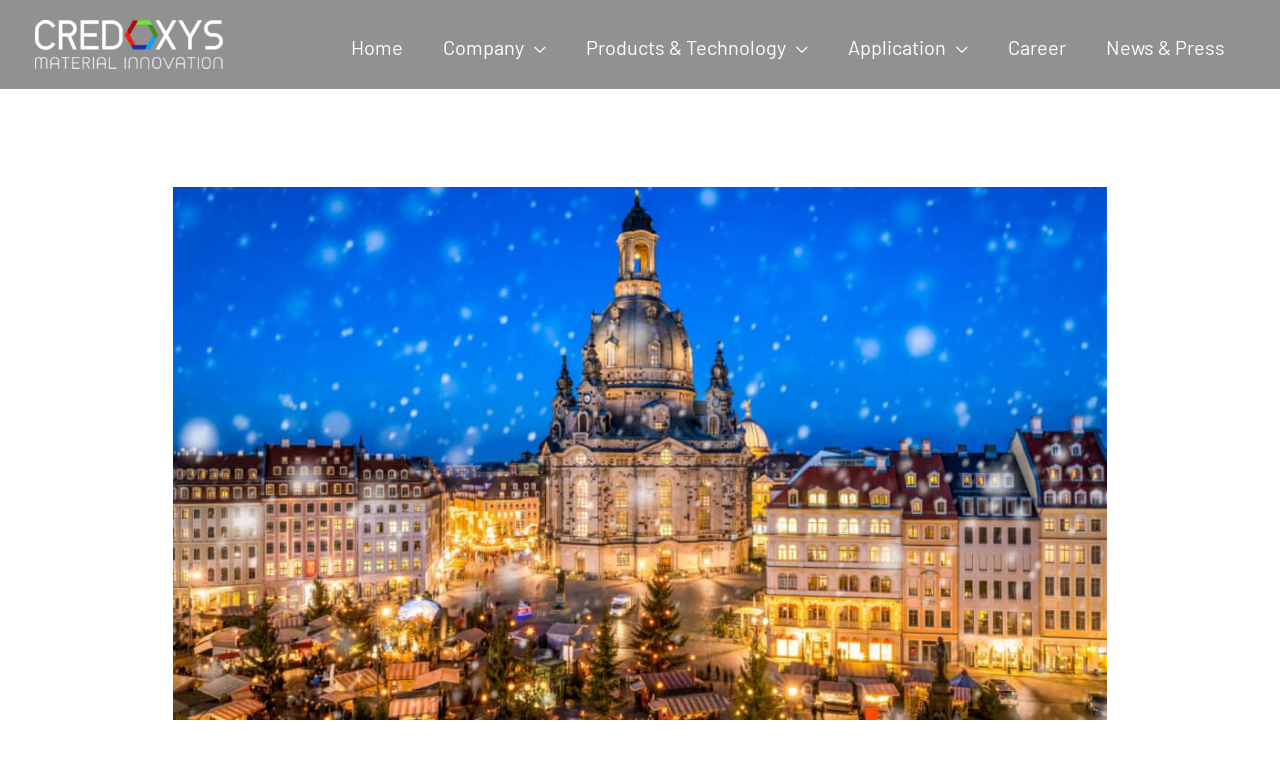What is the last link in the navigation?
Please provide a single word or phrase as your answer based on the screenshot.

News & Press